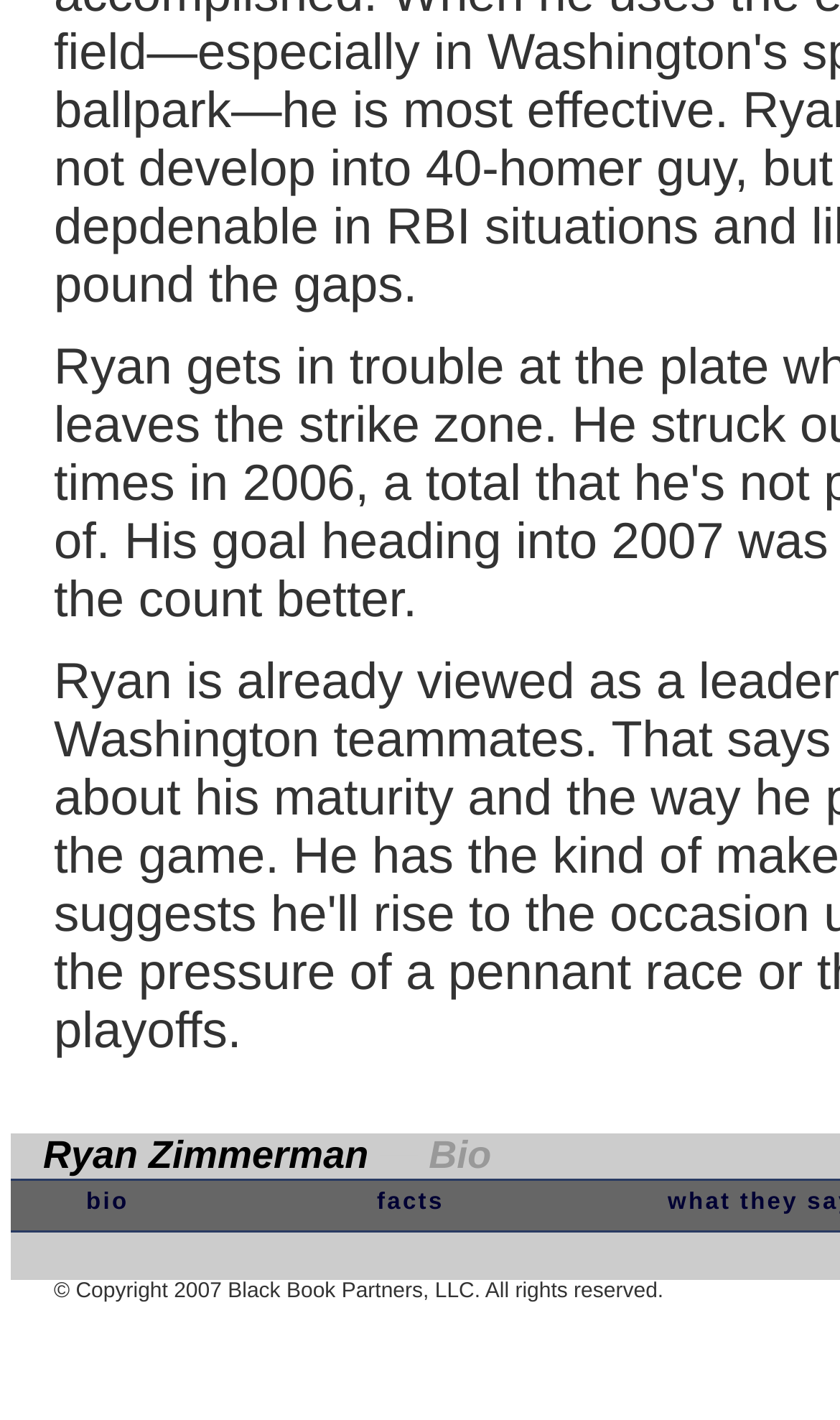How many gridcells are there in the root element?
Look at the image and respond with a one-word or short-phrase answer.

3